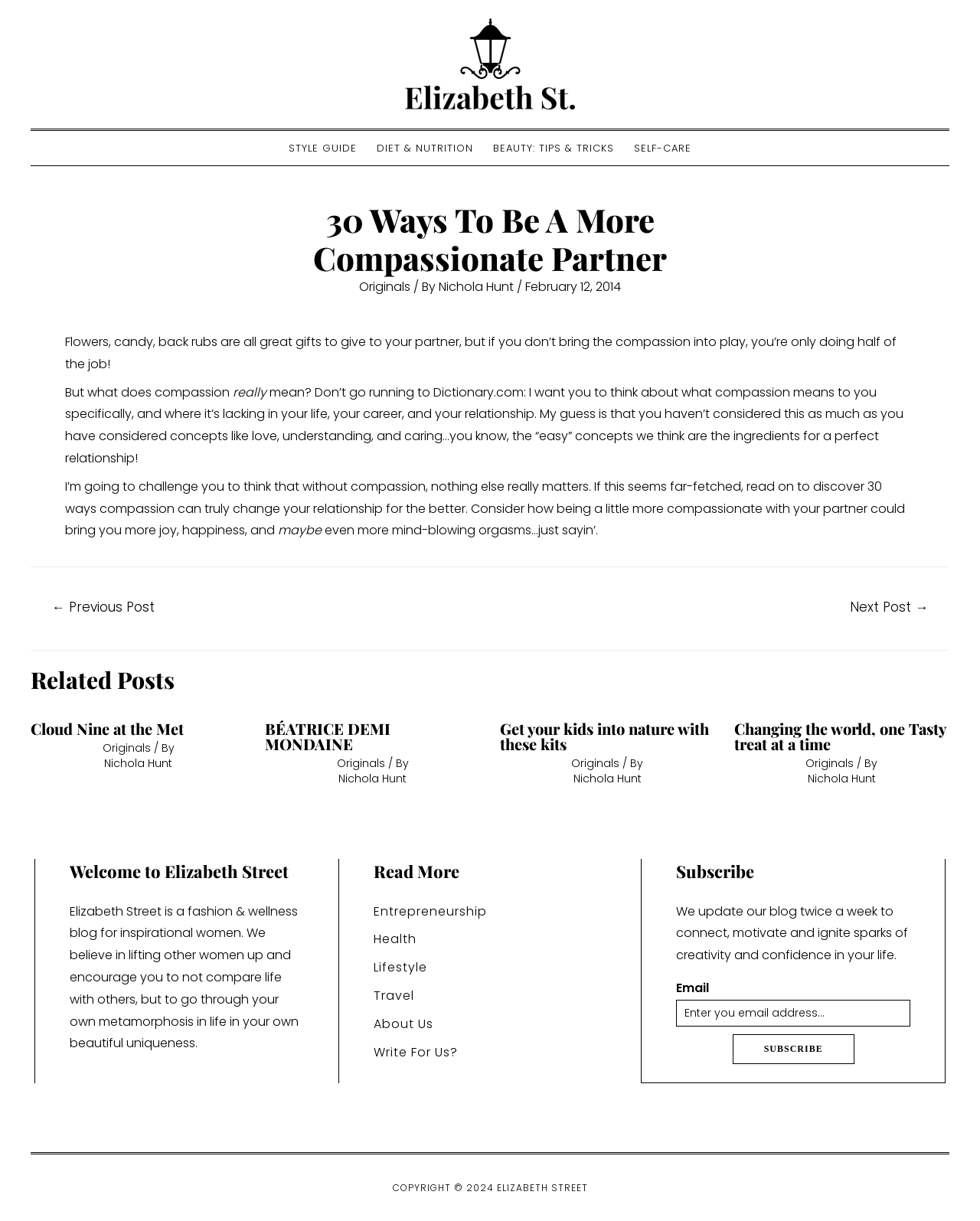What is the name of the blog?
Examine the webpage screenshot and provide an in-depth answer to the question.

The name of the blog can be found in the top left corner of the webpage, where it says 'Elizabeth Street' with an image next to it. This is also mentioned in the footer section of the webpage.